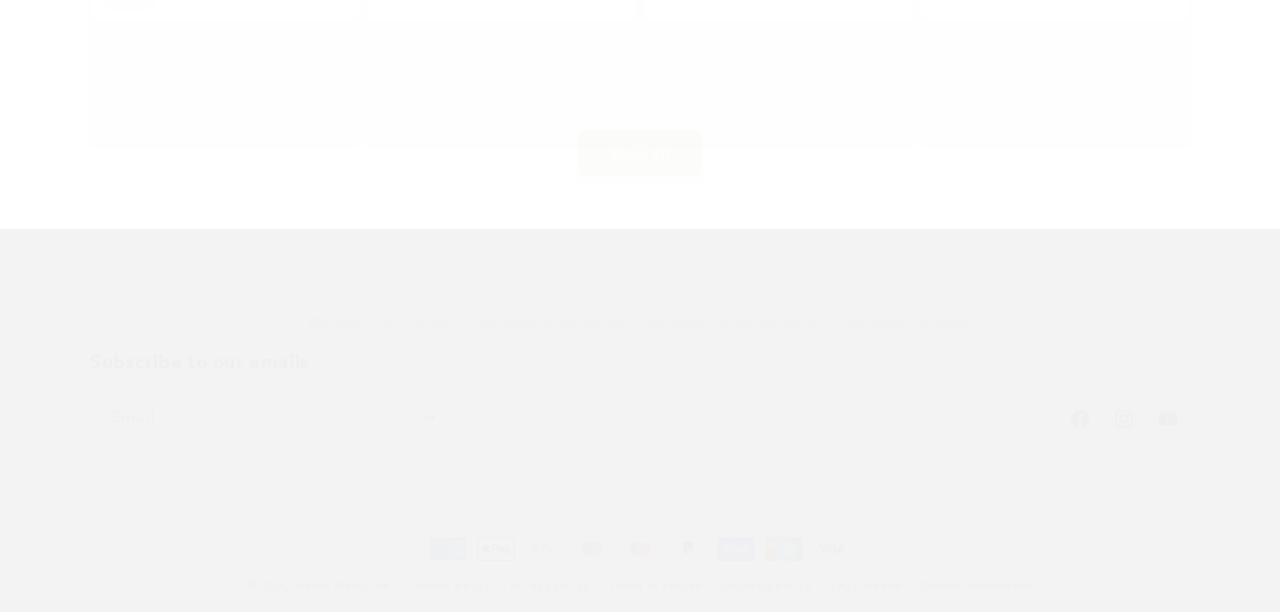Please look at the image and answer the question with a detailed explanation: What payment methods are accepted?

I found the 'Payment methods' label and then looked at the images below it, which represent various payment methods such as American Express, Apple Pay, Google Pay, and more.